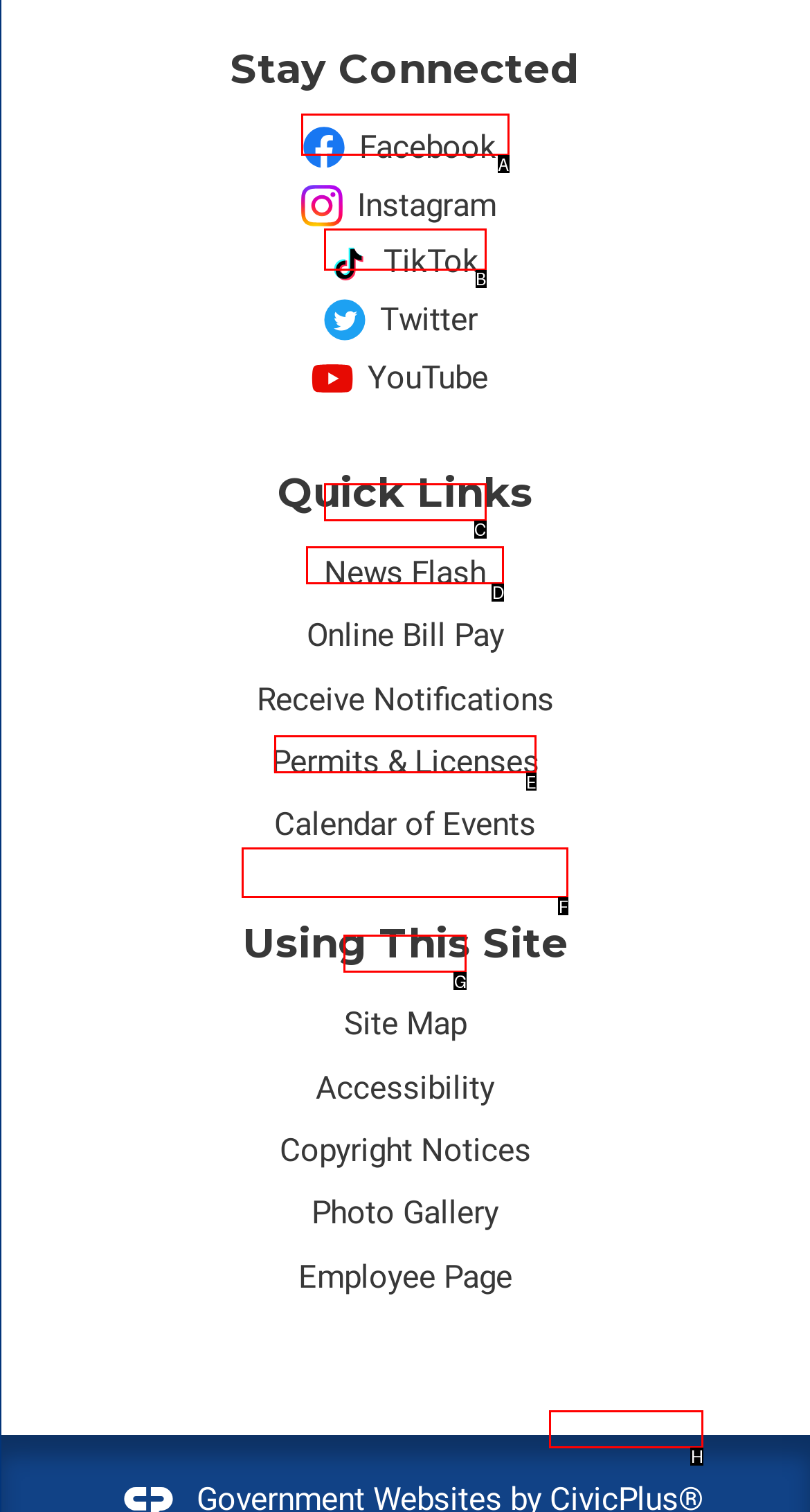Determine the option that aligns with this description: Online Bill Pay
Reply with the option's letter directly.

D